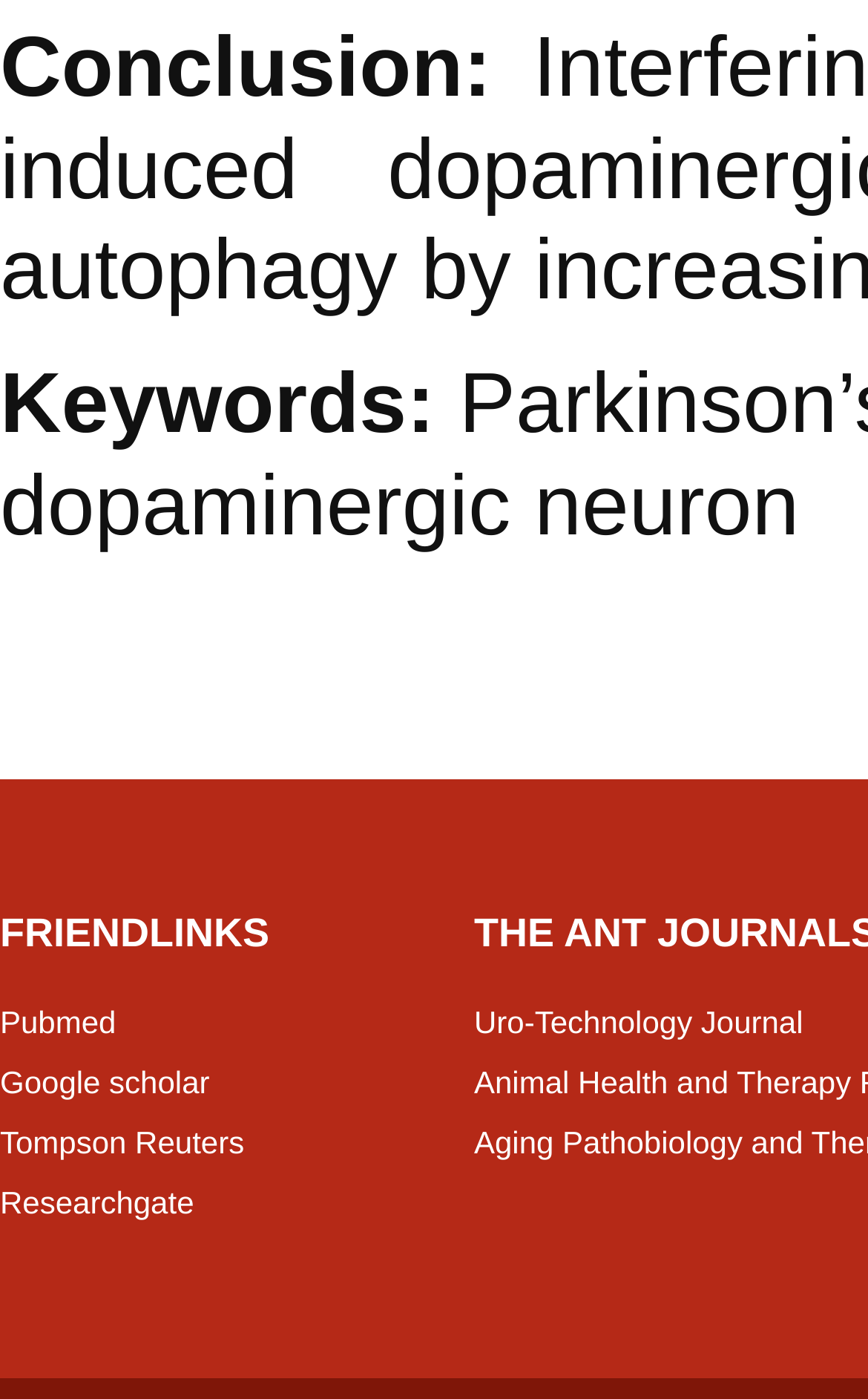Find the bounding box of the UI element described as follows: "Pubmed".

[0.0, 0.718, 0.134, 0.743]